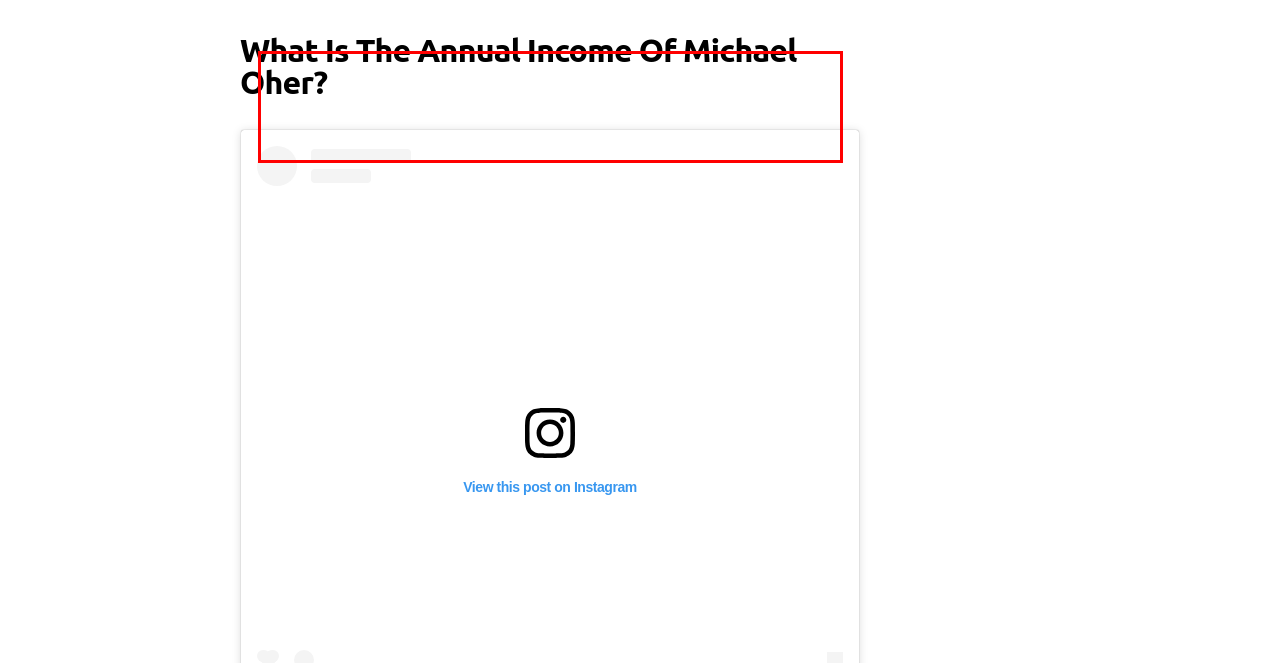Please perform OCR on the text within the red rectangle in the webpage screenshot and return the text content.

Chakshu Kaur is a talented content writer for Landscape Insight who specializes in writing about celebrity news, net worth, and the latest updates. She enjoys watching web series, which makes her the ideal fit for our entertainment category. You can reach Chakshu at – chakshu.grimbyte@gmail.com or on Our website Contact Us Page.